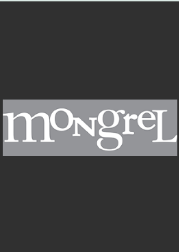Describe every aspect of the image in detail.

The image features the logo of Mongrel Media, displayed prominently against a dark background. The logo showcases the name "mongrel" in a stylized, modern font, with the letters appearing in a soft white, creating a striking contrast with the backdrop. This logo likely represents the film distribution company associated with various cinematic releases, including works like "Ran," directed by the renowned filmmaker Akira Kurosawa. The overall design exudes a contemporary and professional aesthetic, fitting for a company involved in the arts and media industry.